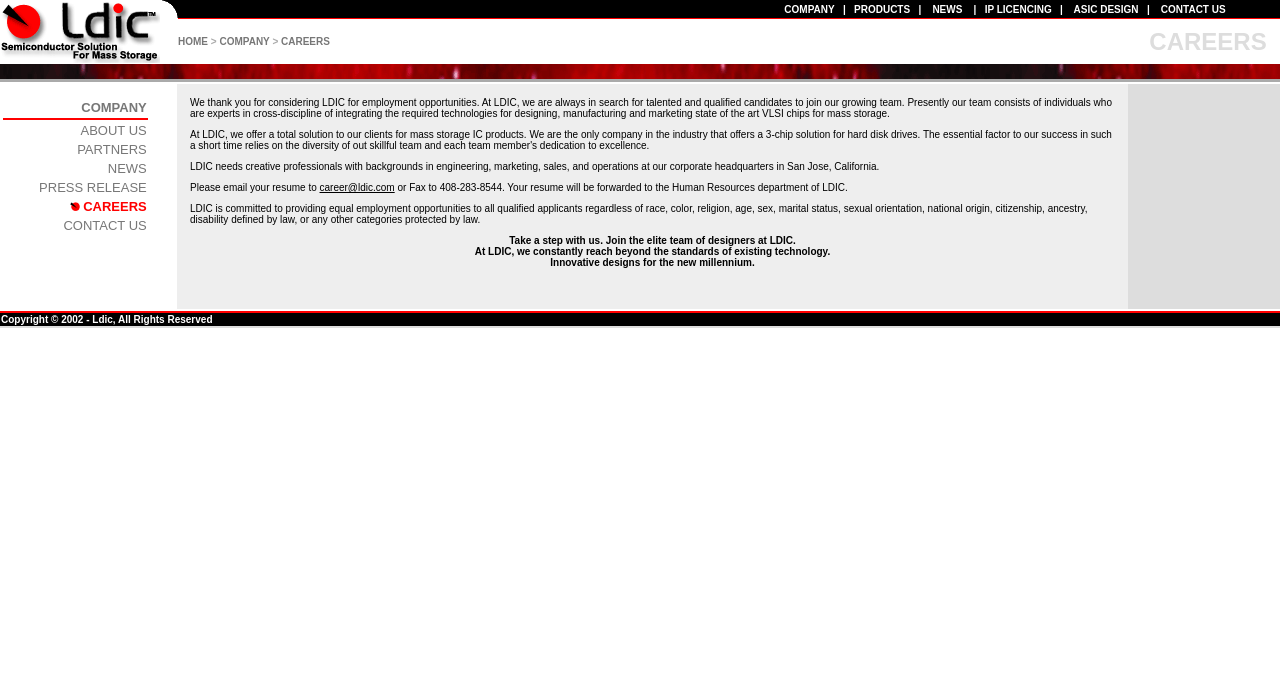Show me the bounding box coordinates of the clickable region to achieve the task as per the instruction: "click CAREERS".

[0.22, 0.052, 0.258, 0.067]